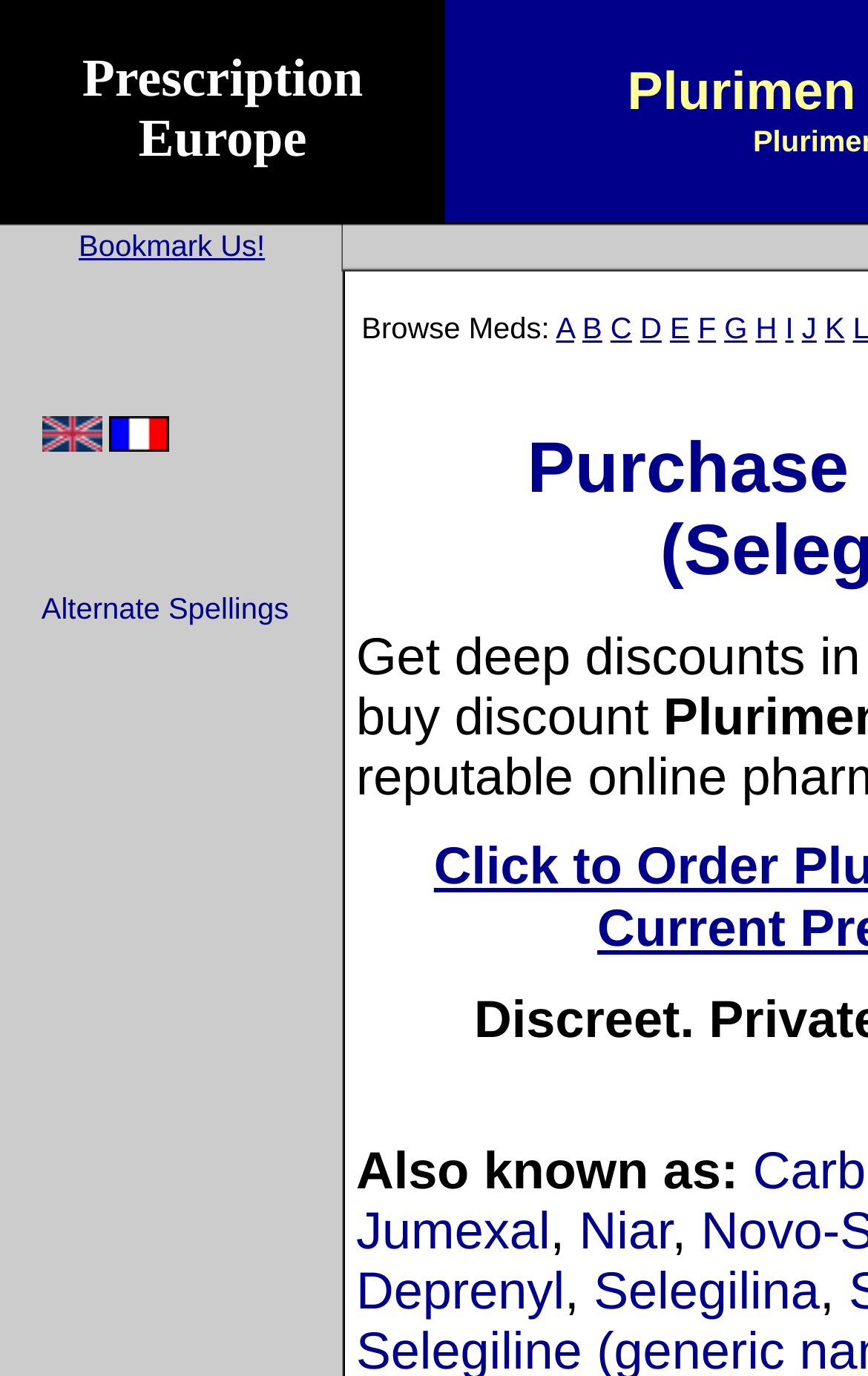What is the purpose of the 'Bookmark Us!' link?
Refer to the image and provide a one-word or short phrase answer.

To bookmark the webpage